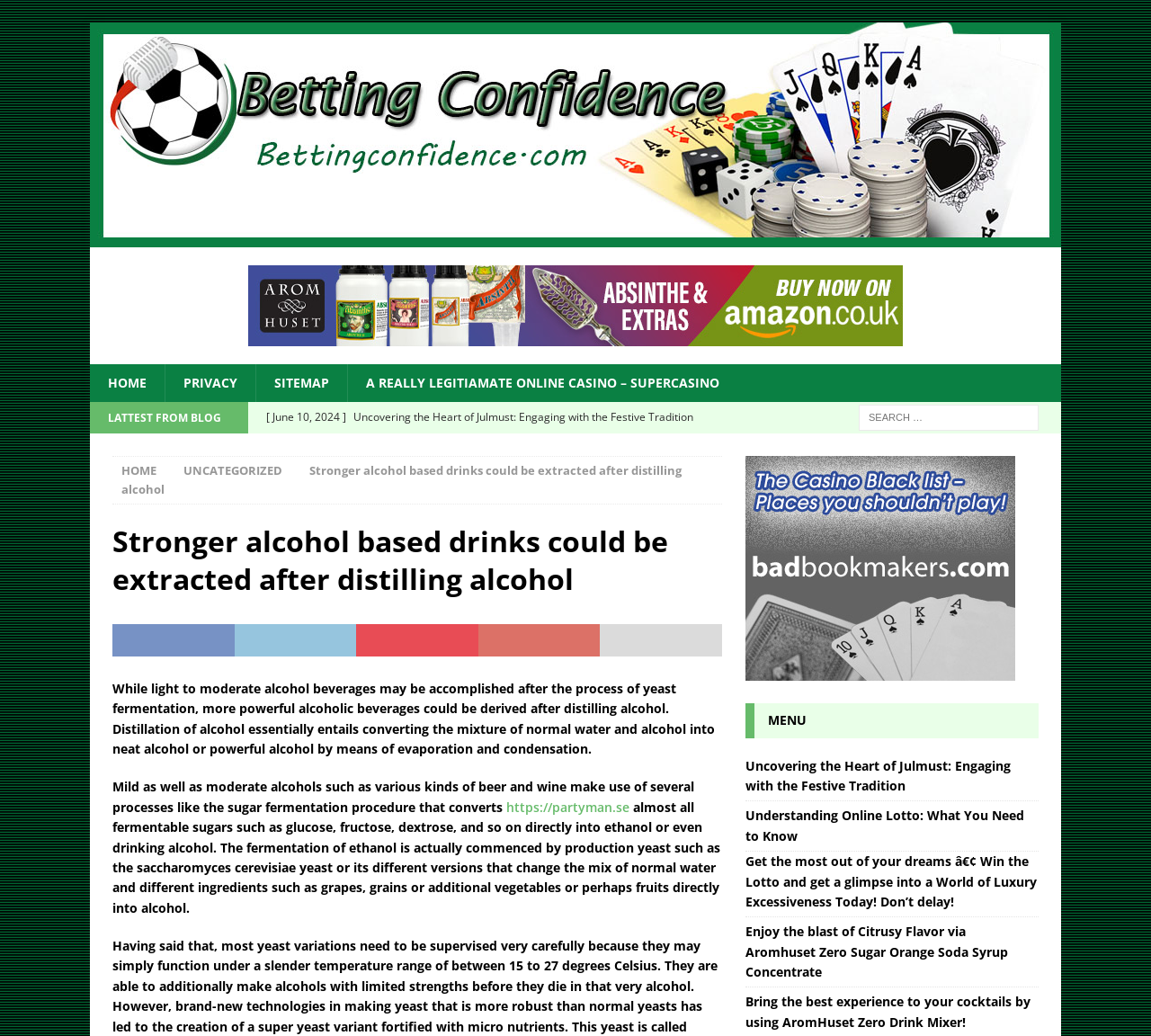What is the name of the online casino mentioned?
Examine the image and give a concise answer in one word or a short phrase.

Supercasino